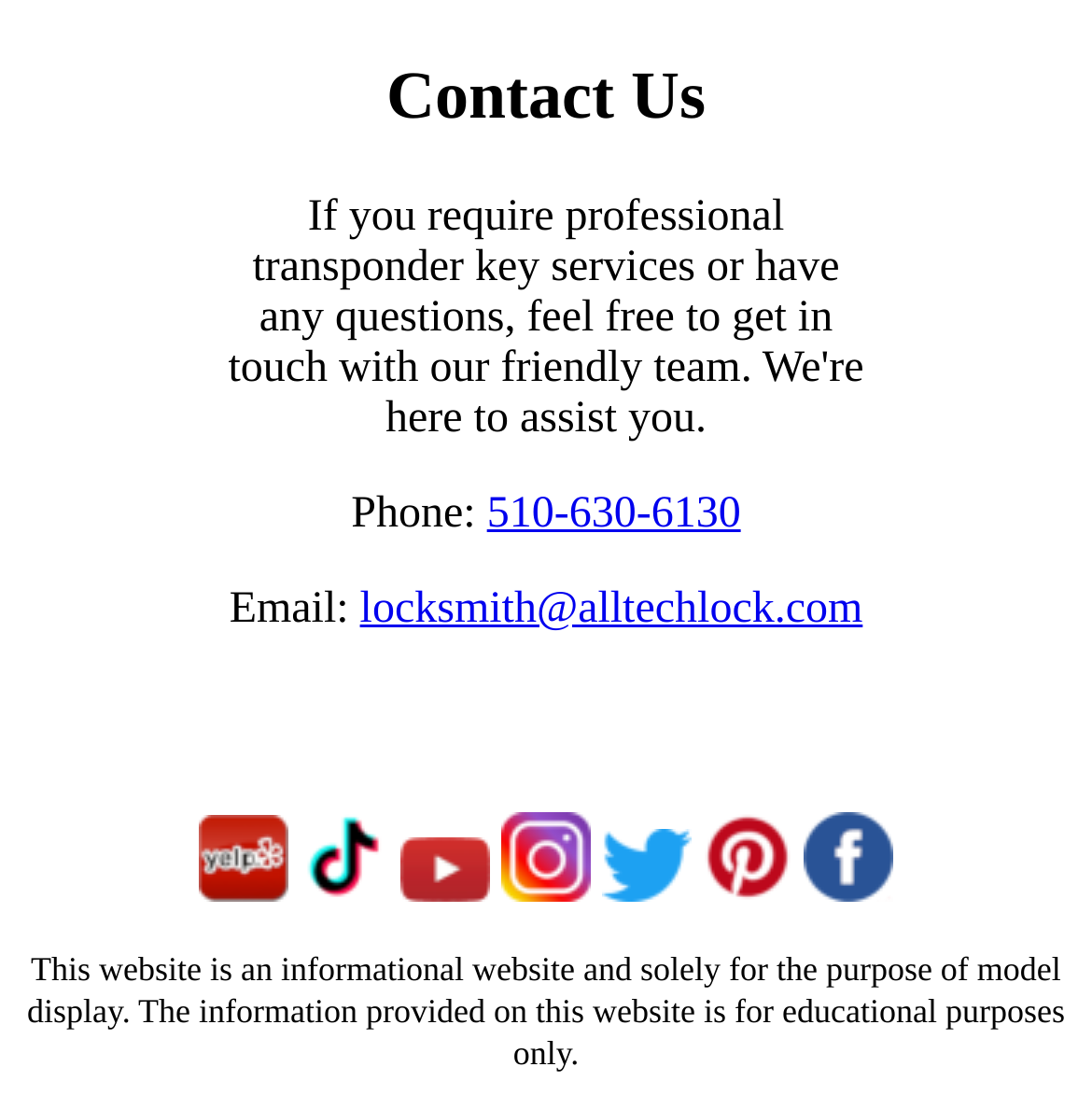Pinpoint the bounding box coordinates of the area that must be clicked to complete this instruction: "Watch YouTube".

[0.367, 0.78, 0.449, 0.823]